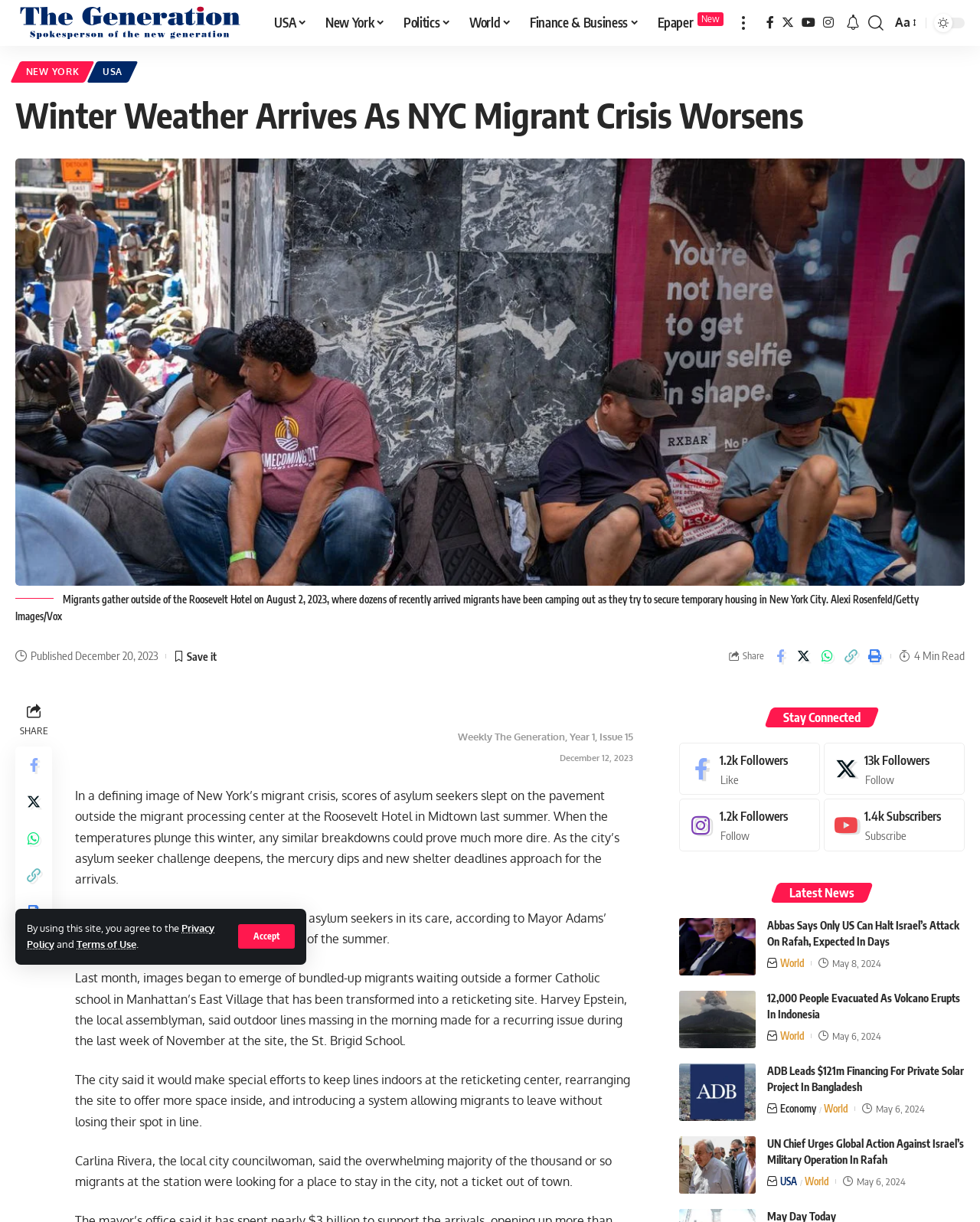Write an elaborate caption that captures the essence of the webpage.

This webpage is about the migrant crisis in New York City, with a focus on the winter weather and its impact on asylum seekers. At the top of the page, there is a navigation menu with links to various sections, including "USA", "New York", "Politics", and "World". Below this, there is a header with the title "Winter Weather Arrives As NYC Migrant Crisis Worsens" and a subheading "Migrants gather outside of the Roosevelt Hotel on August 2, 2023...".

The main content of the page is divided into several sections. The first section describes the migrant crisis, with a photo of migrants camping outside the Roosevelt Hotel. The text explains that the city is struggling to provide temporary housing for the increasing number of asylum seekers. There are also links to share the article on social media and a "4 Min Read" indicator.

The next section appears to be a sidebar with links to other articles, including "Abbas Says Only US Can Halt Israel’s Attack On Rafah, Expected In Days" and "12,000 People Evacuated As Volcano Erupts In Indonesia". Each of these links has a heading and a timestamp.

Below this, there is a section with the heading "Stay Connected" and links to the publication's social media profiles, including Facebook, Twitter, Instagram, and YouTube. Each of these links has a follower or subscriber count.

The final section appears to be a list of latest news articles, with headings and timestamps. The articles include "Abbas Says Only US Can Halt Israel’s Attack On Rafah, Expected In Days", "12,000 People Evacuated As Volcano Erupts In Indonesia", and "ADB Leads $121m Financing For Private Solar Project In Bangladesh".

Throughout the page, there are also various links and buttons, including a "more" link at the top, a "search" link, and a "font resizer" link. There are also social media links and a "notification" link at the top right corner of the page.